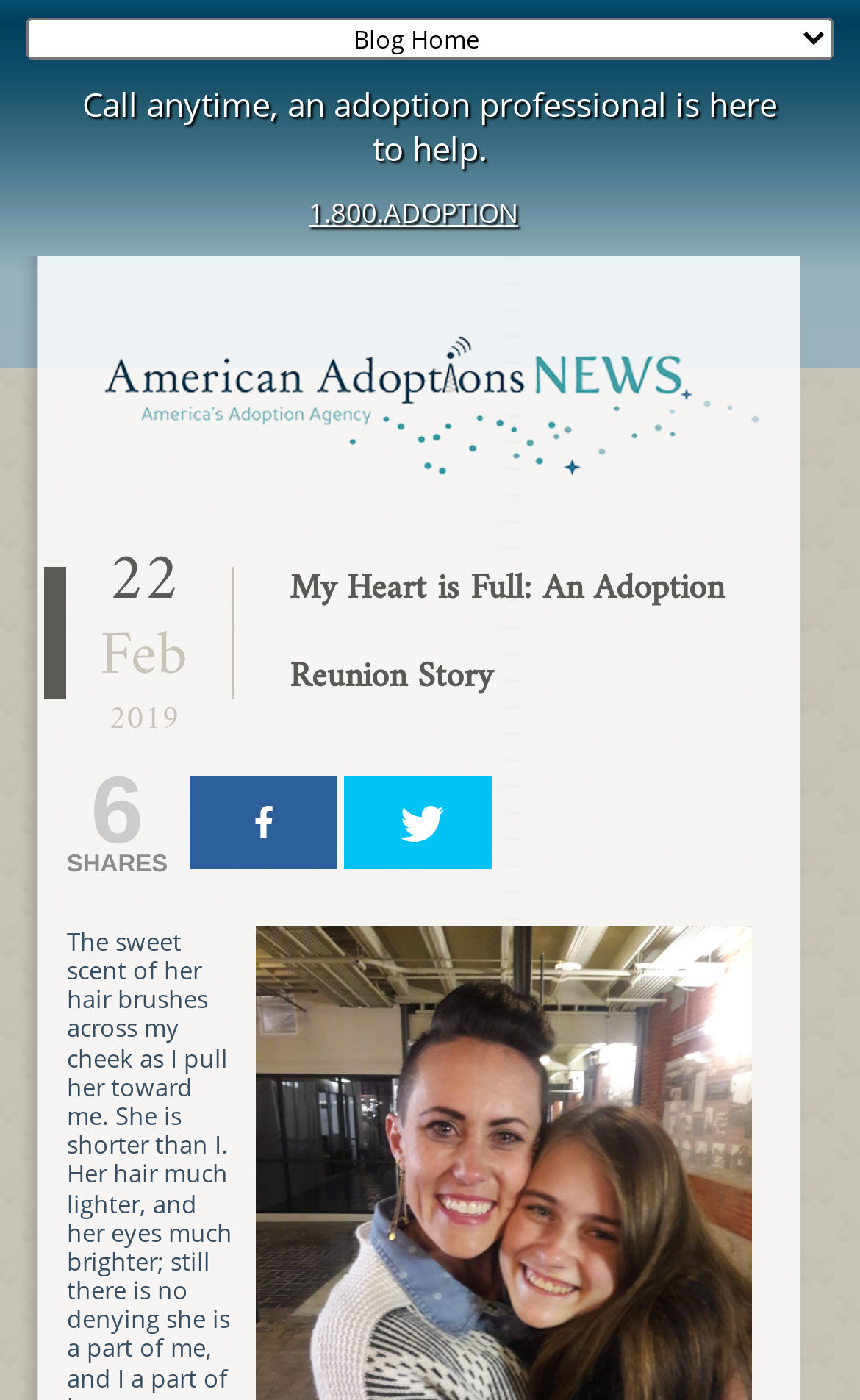What is the main heading of this webpage? Please extract and provide it.

My Heart is Full: An Adoption Reunion Story